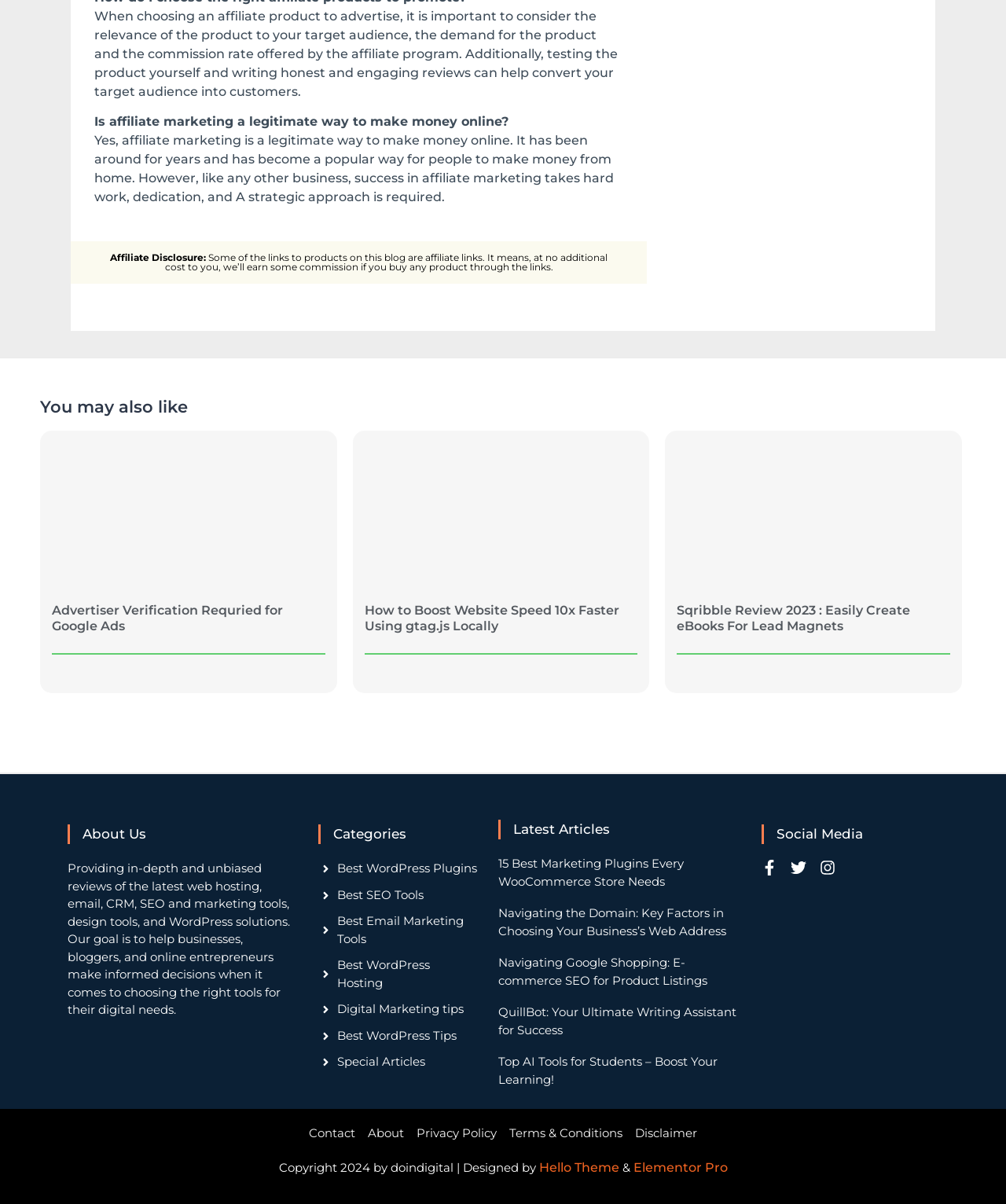What is the name of the ebook creator reviewed on the webpage?
Kindly answer the question with as much detail as you can.

The webpage features a review of an ebook creator called Sqribble, which is a tool that allows users to easily create ebooks for lead magnets.